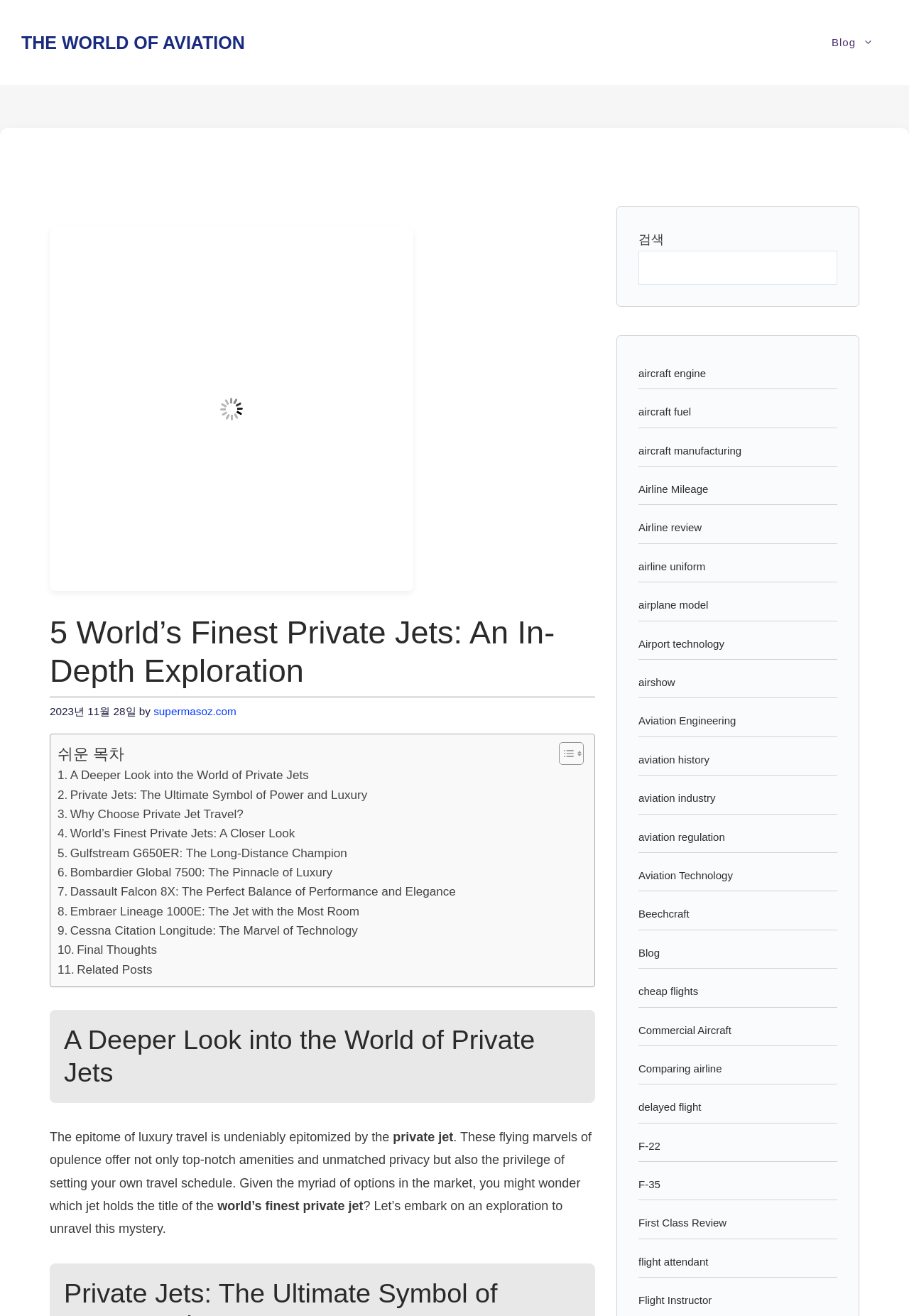Please identify the coordinates of the bounding box for the clickable region that will accomplish this instruction: "Toggle the table of content".

[0.603, 0.564, 0.638, 0.582]